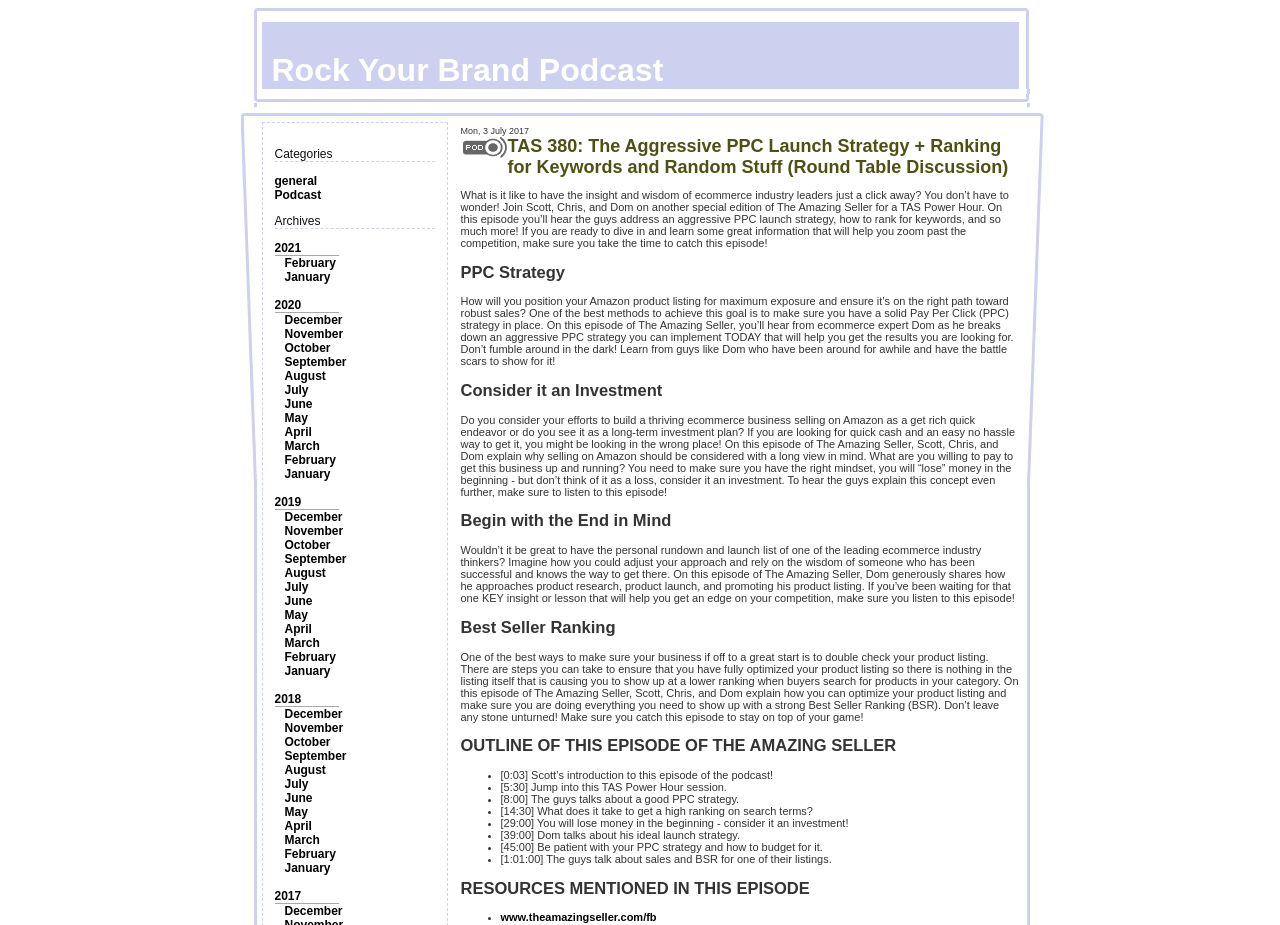What is the purpose of the podcast episode?
Give a one-word or short phrase answer based on the image.

To provide ecommerce insights